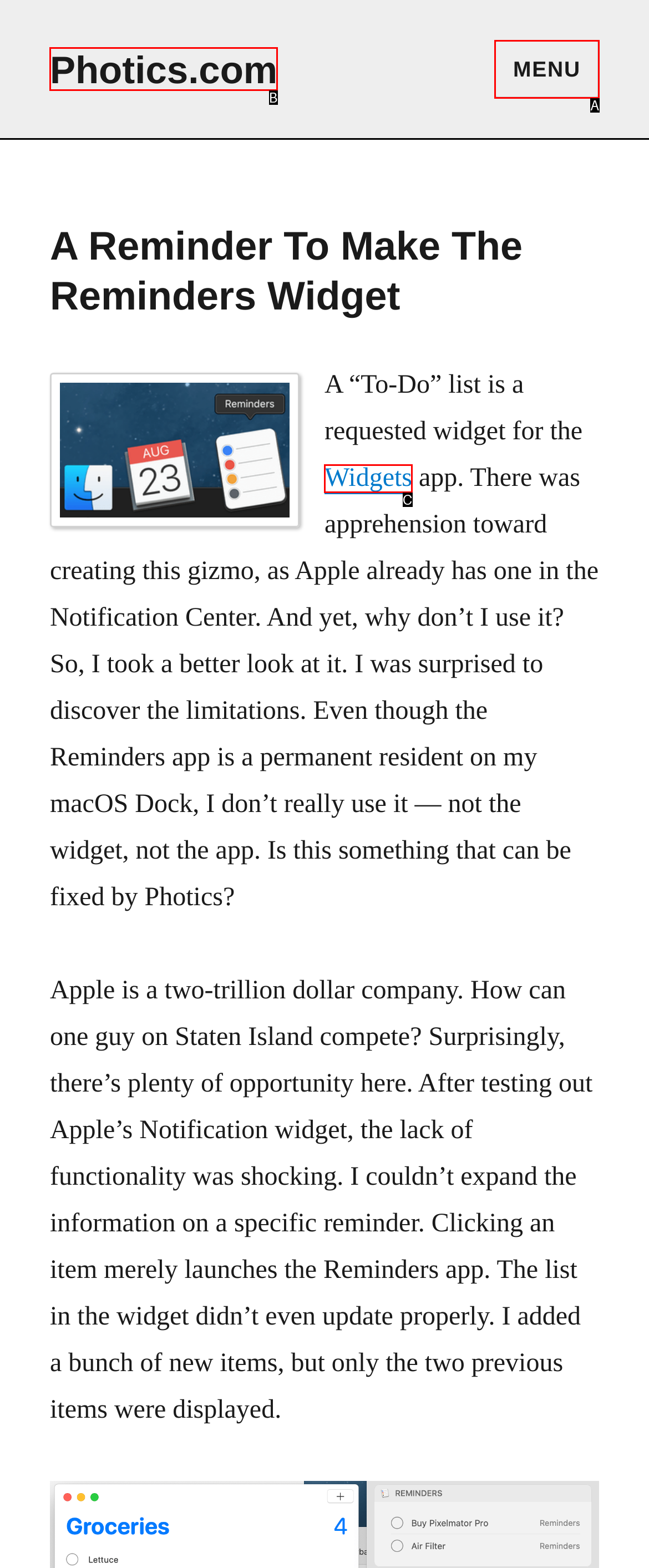Given the description: Menu, determine the corresponding lettered UI element.
Answer with the letter of the selected option.

A